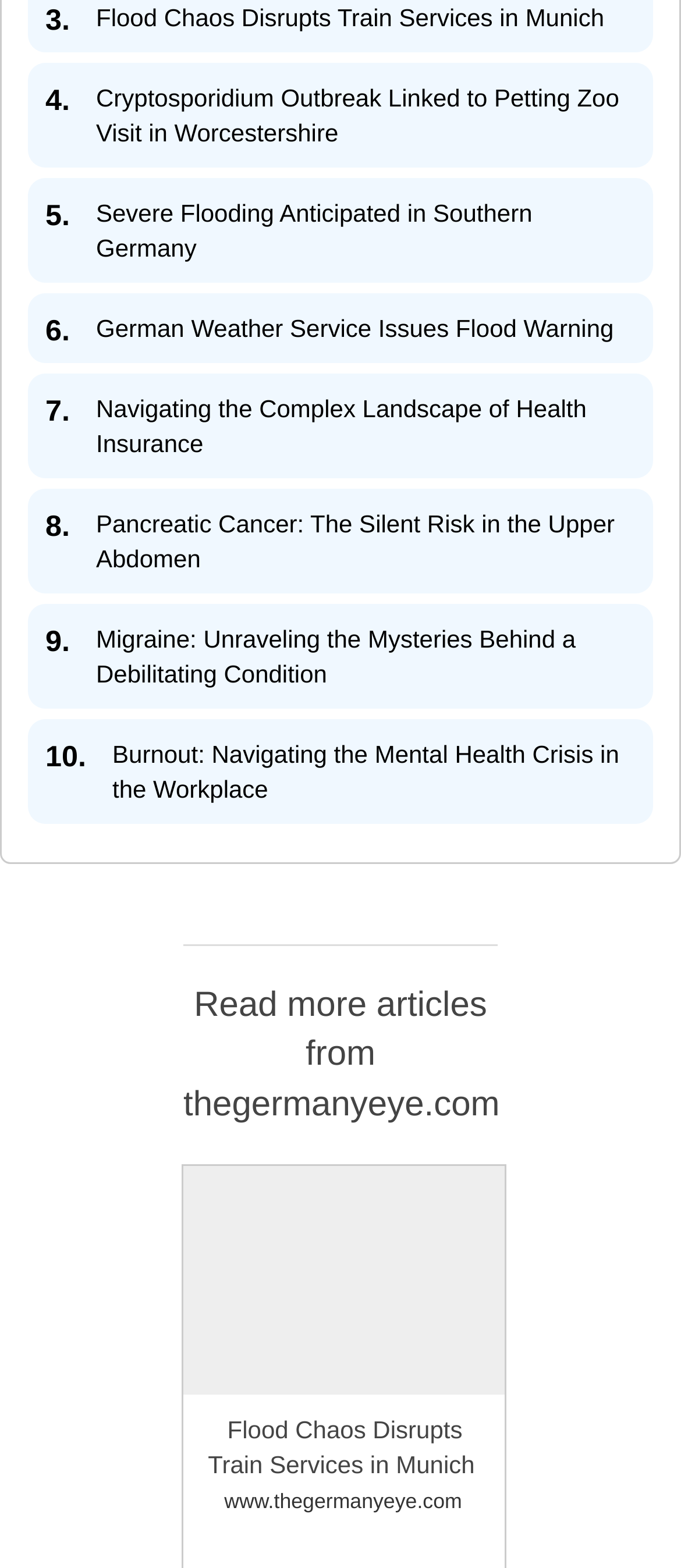Consider the image and give a detailed and elaborate answer to the question: 
Are the articles related to each other?

The titles of the articles suggest that they are unrelated to each other, with topics ranging from flood chaos to pancreatic cancer to health insurance, indicating that they are separate and distinct articles.